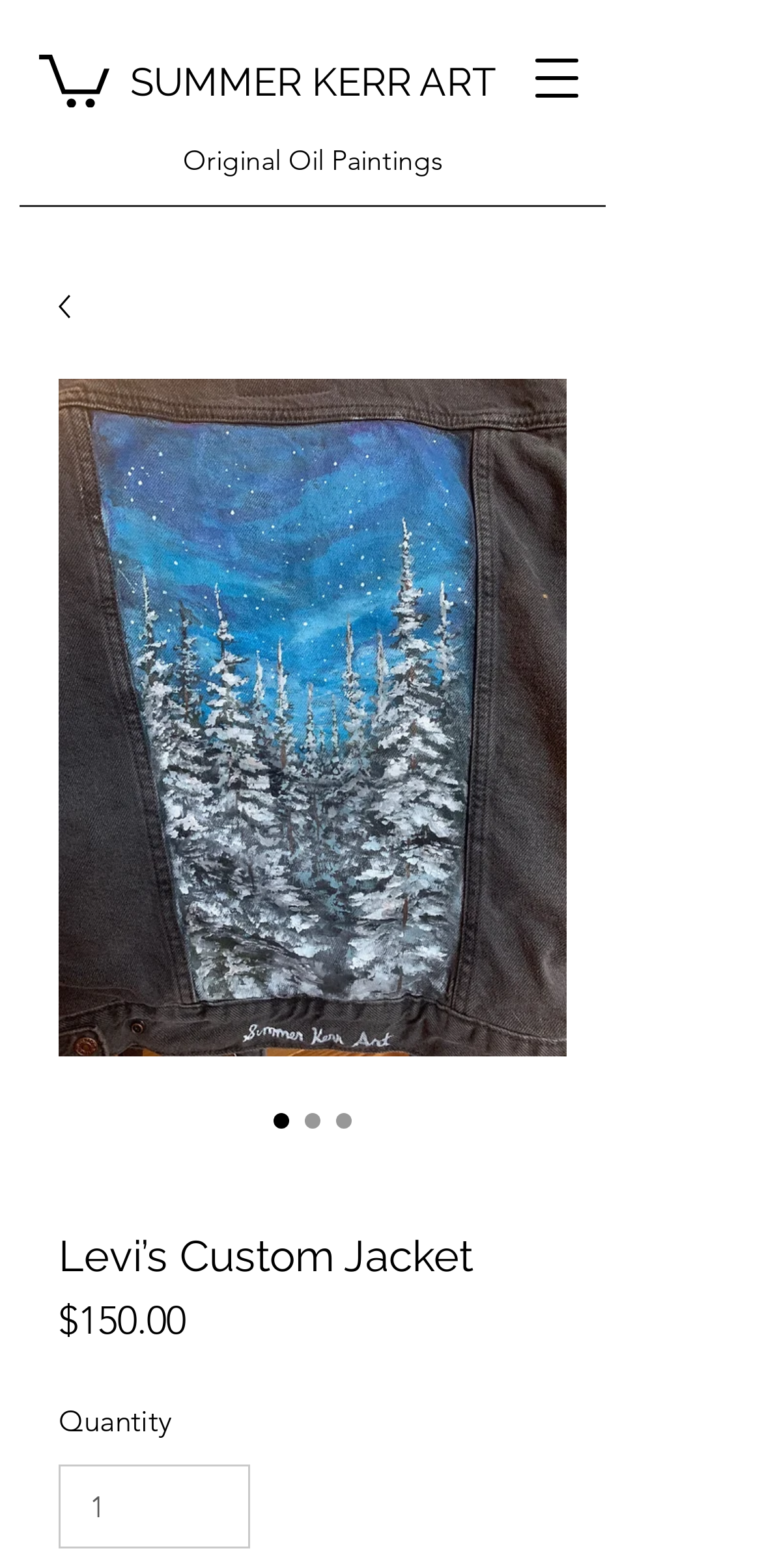What is the brand of the jacket being customized?
Please provide a comprehensive and detailed answer to the question.

The brand of the jacket being customized can be found in the product image, where it says 'Levi's Custom Jacket'.